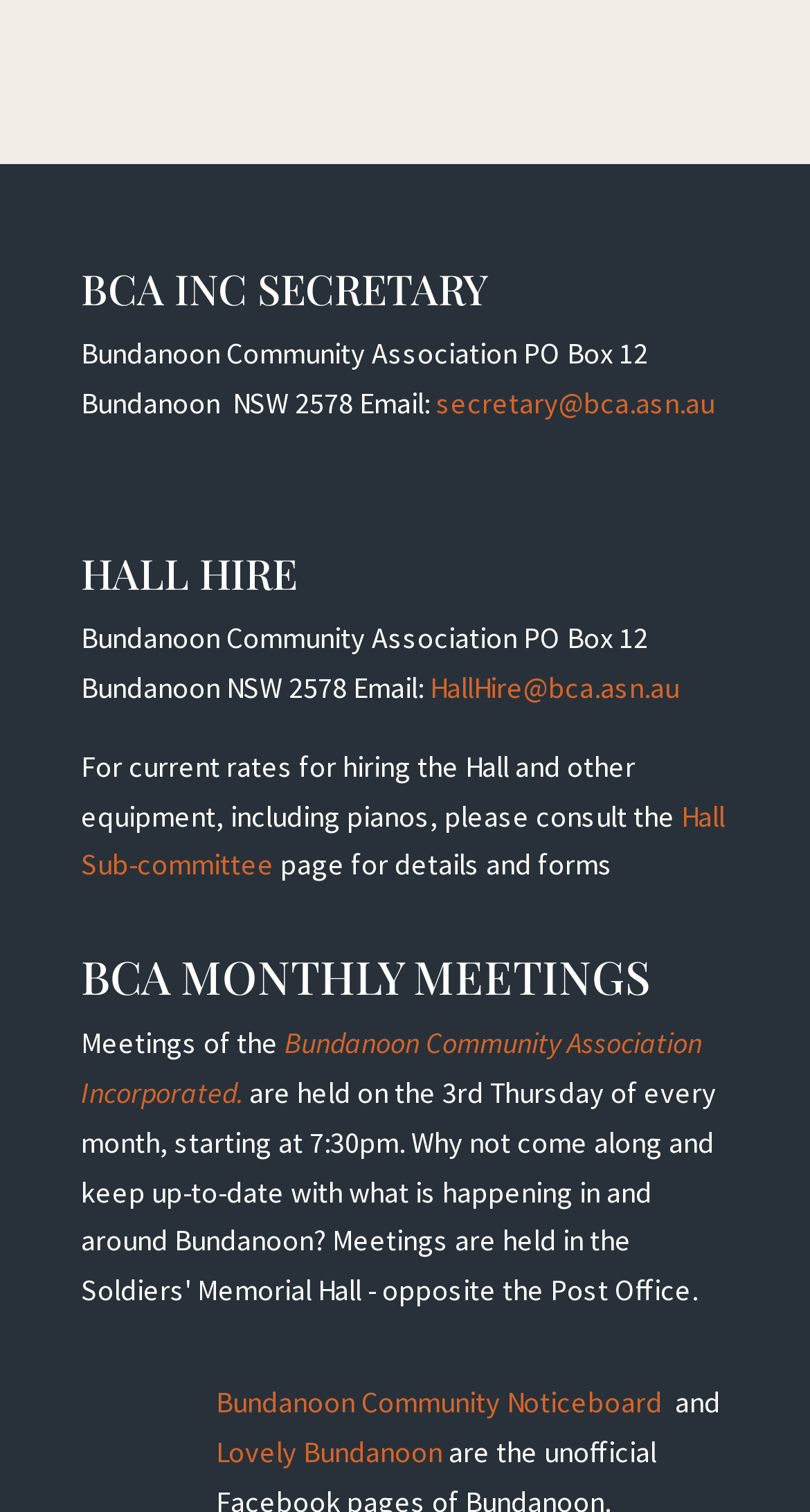Find the bounding box coordinates of the element I should click to carry out the following instruction: "Go to the home page".

None